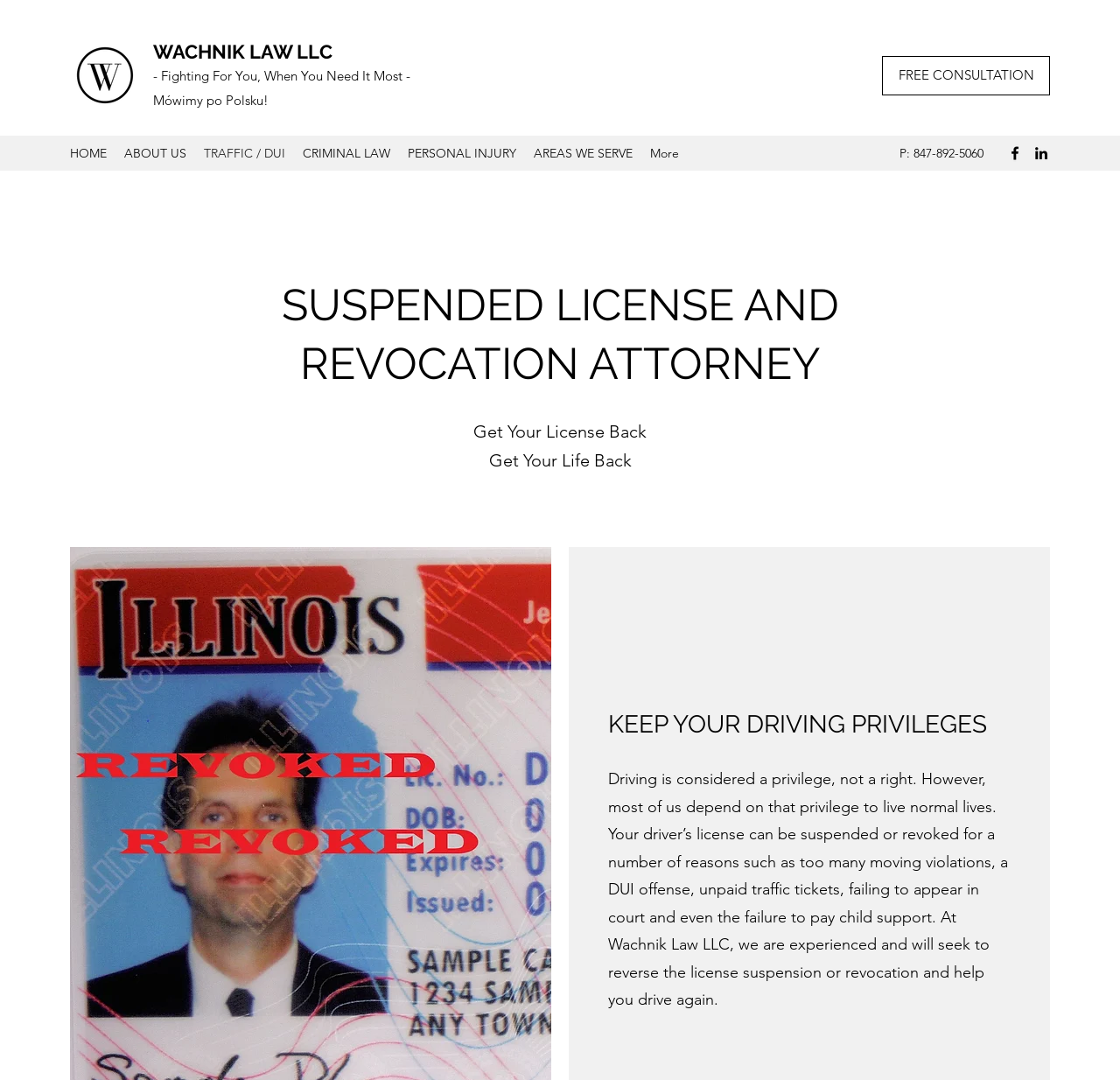Please identify the bounding box coordinates of the region to click in order to complete the task: "Follow the attorney on Facebook". The coordinates must be four float numbers between 0 and 1, specified as [left, top, right, bottom].

[0.898, 0.134, 0.914, 0.15]